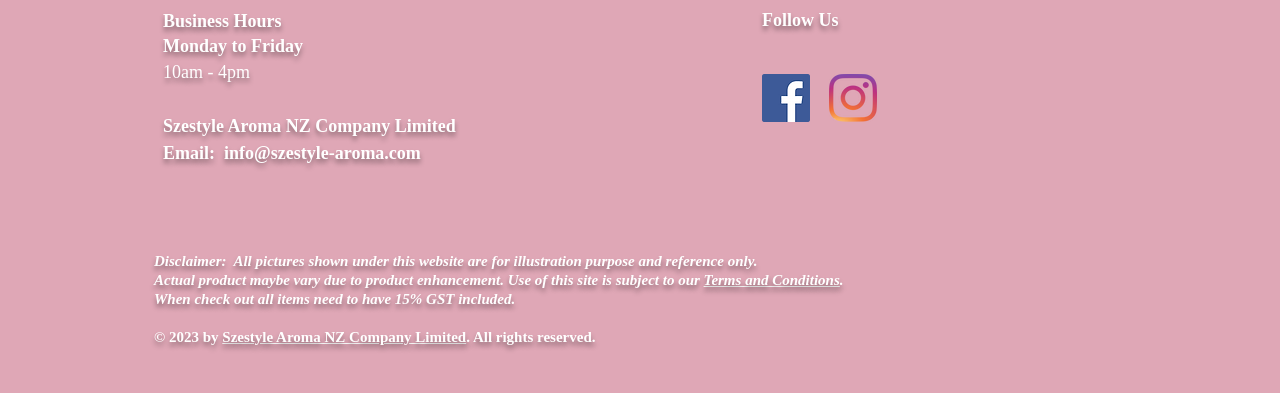Using the element description: "Szestyle Aroma NZ Company Limited", determine the bounding box coordinates for the specified UI element. The coordinates should be four float numbers between 0 and 1, [left, top, right, bottom].

[0.174, 0.838, 0.364, 0.879]